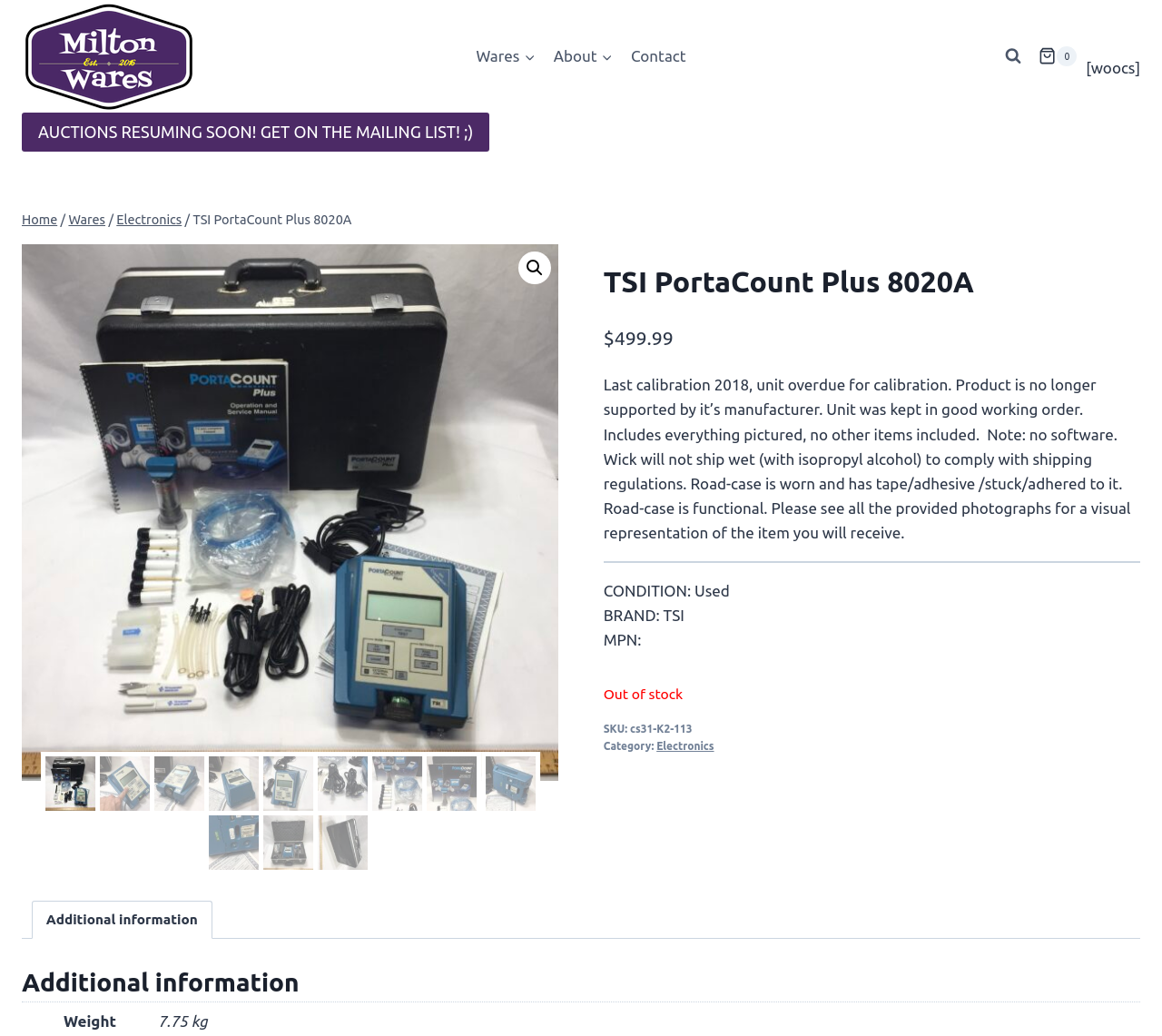Determine the bounding box coordinates of the region that needs to be clicked to achieve the task: "Go to the 'About' page".

[0.468, 0.033, 0.535, 0.075]